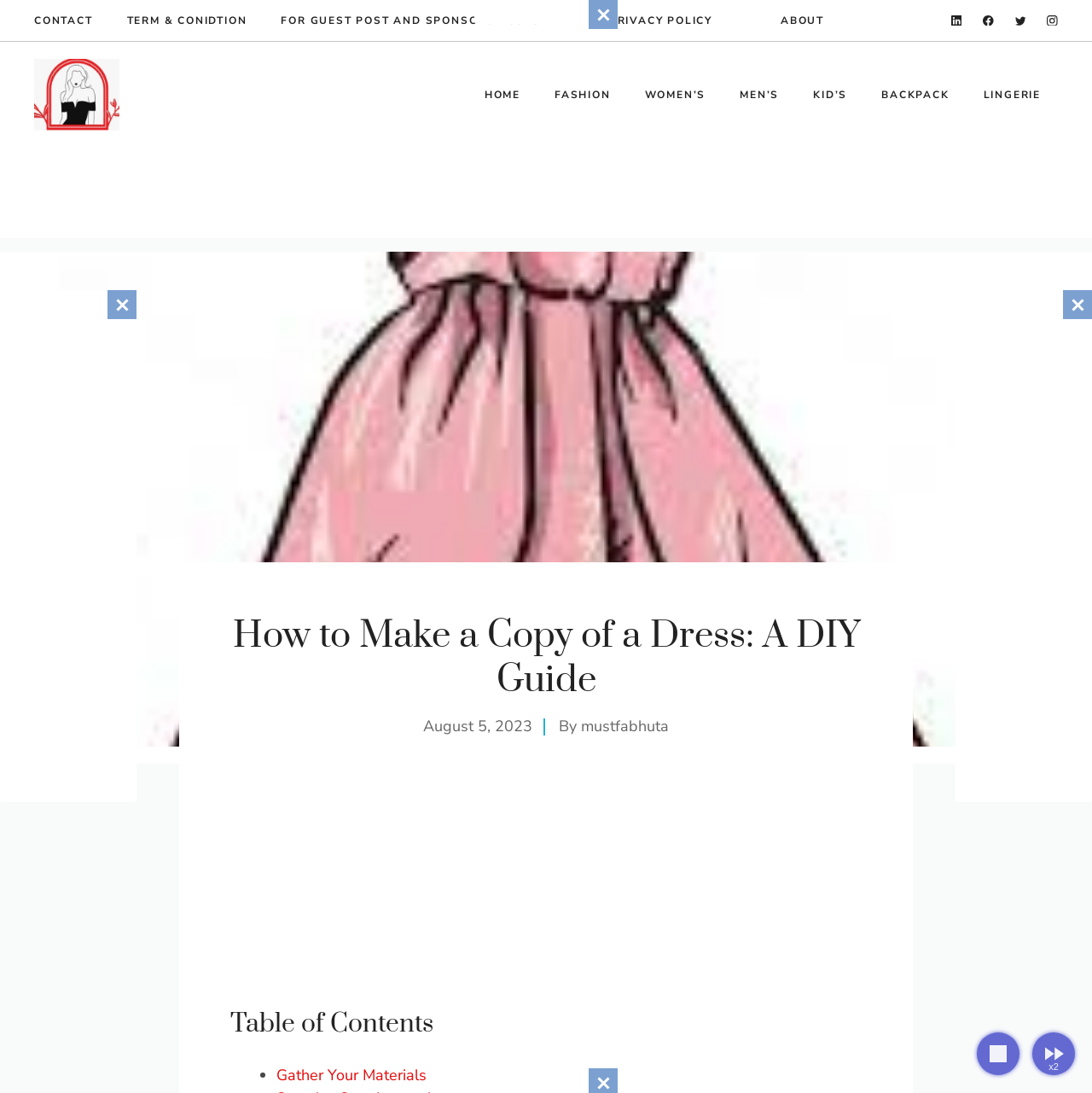Please give a short response to the question using one word or a phrase:
What is the date mentioned in the article?

August 5, 2023